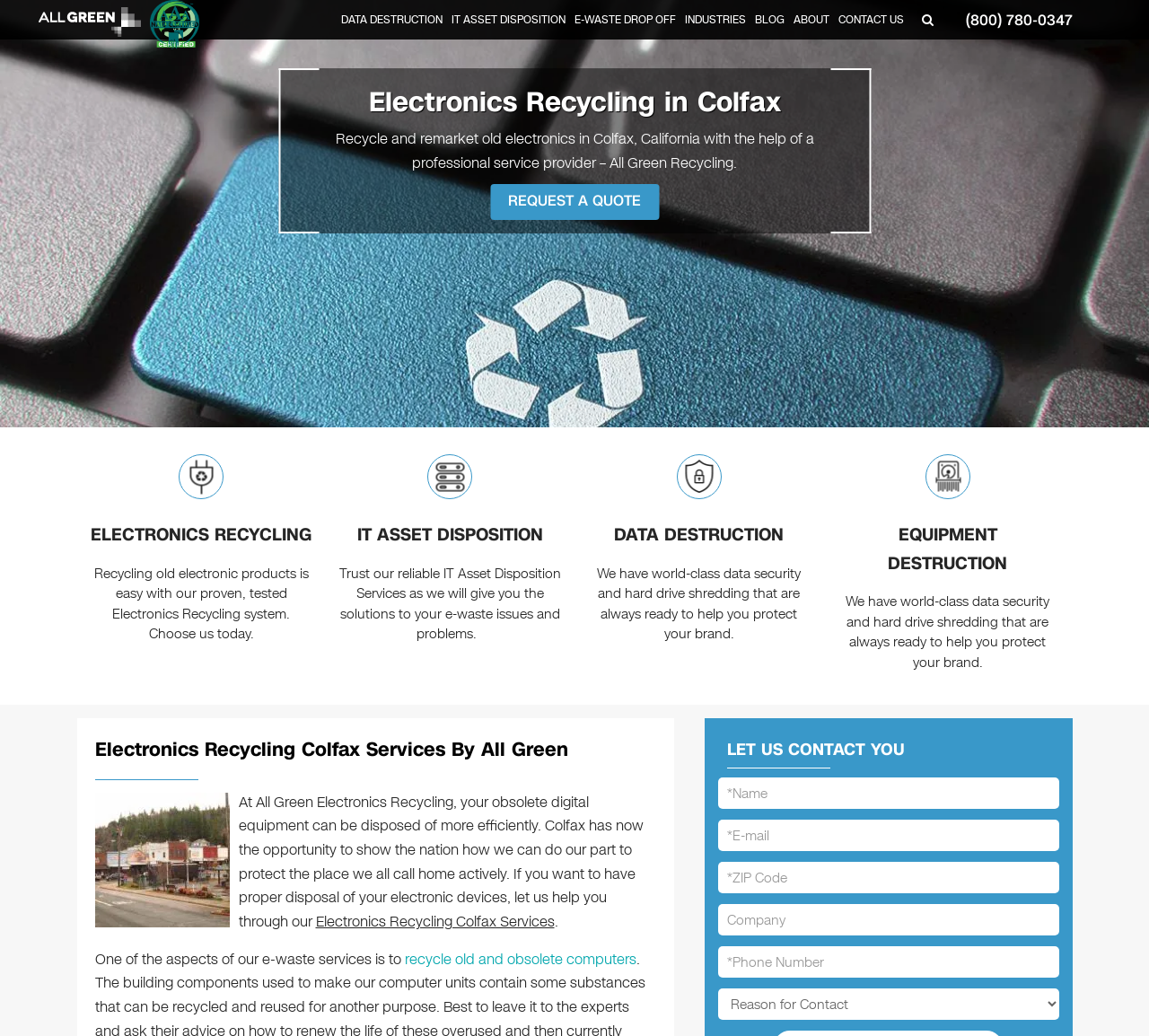Please provide a comprehensive response to the question based on the details in the image: What can users do with their old electronic devices?

According to the webpage, users can recycle their old electronic devices with the help of the company's Electronics Recycling service, which is one of the services offered by the company.